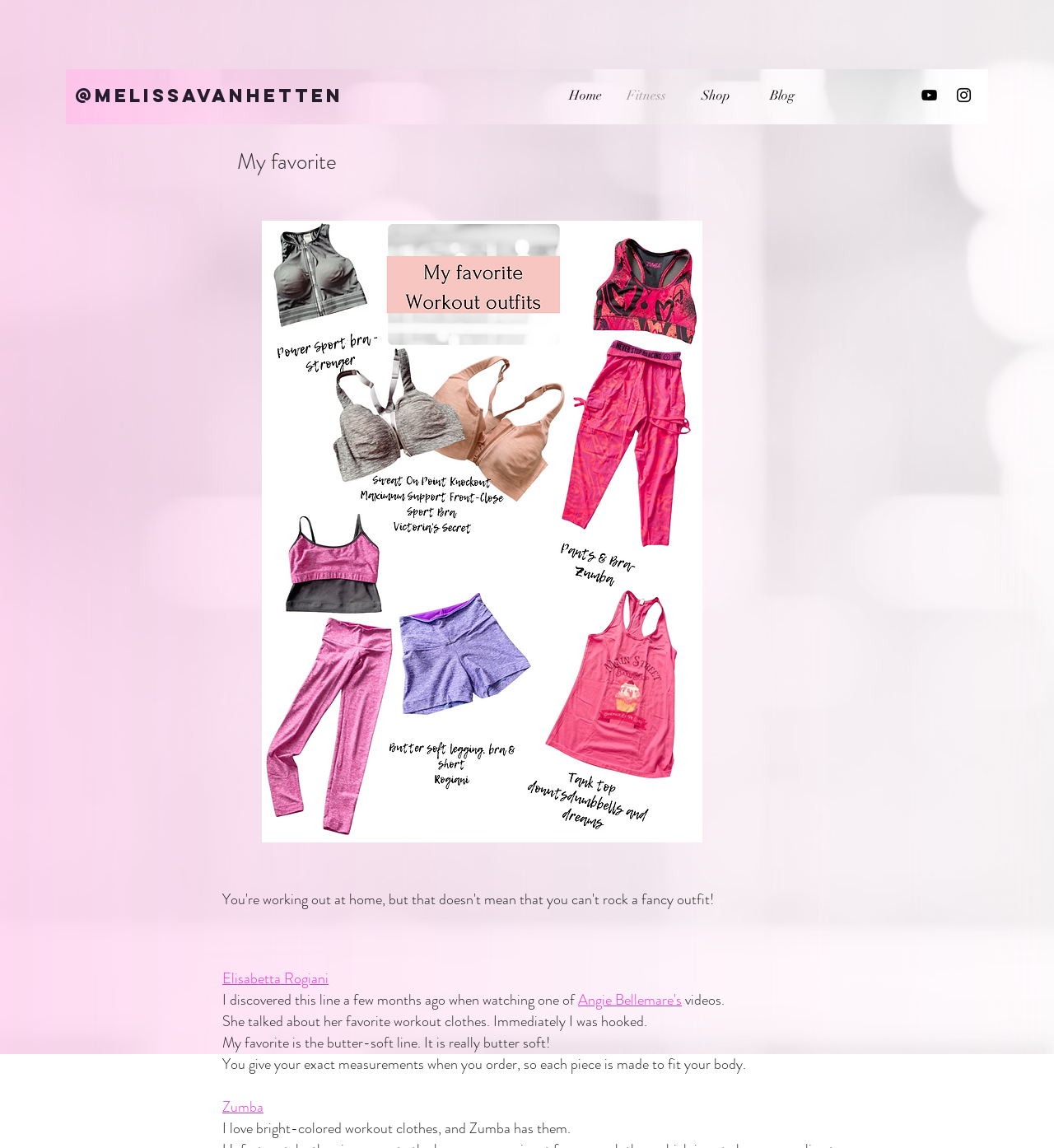Please locate the clickable area by providing the bounding box coordinates to follow this instruction: "Check out the 'Blog' page".

[0.705, 0.062, 0.766, 0.105]